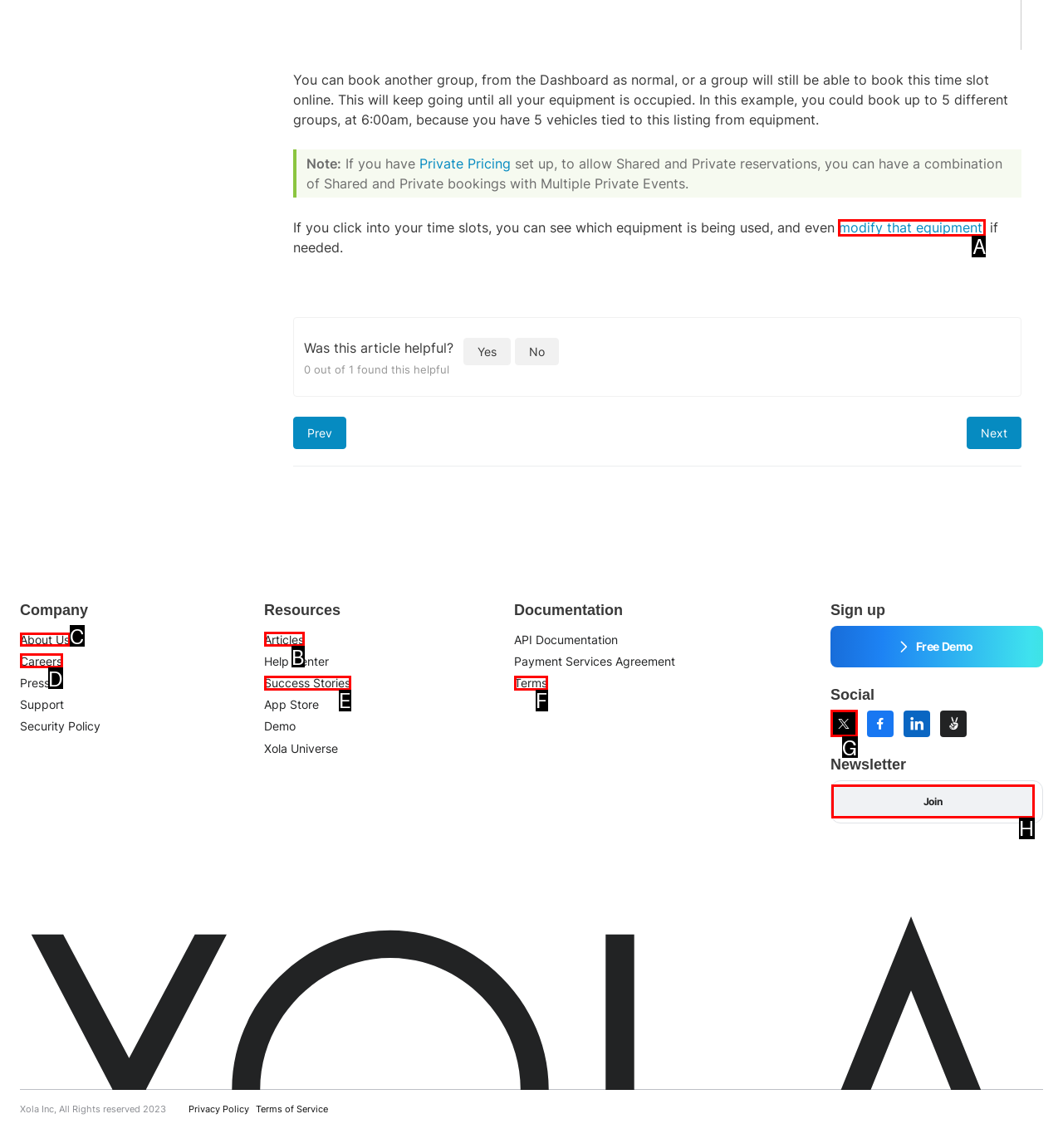Which HTML element should be clicked to complete the task: Click on 'About Us'? Answer with the letter of the corresponding option.

C